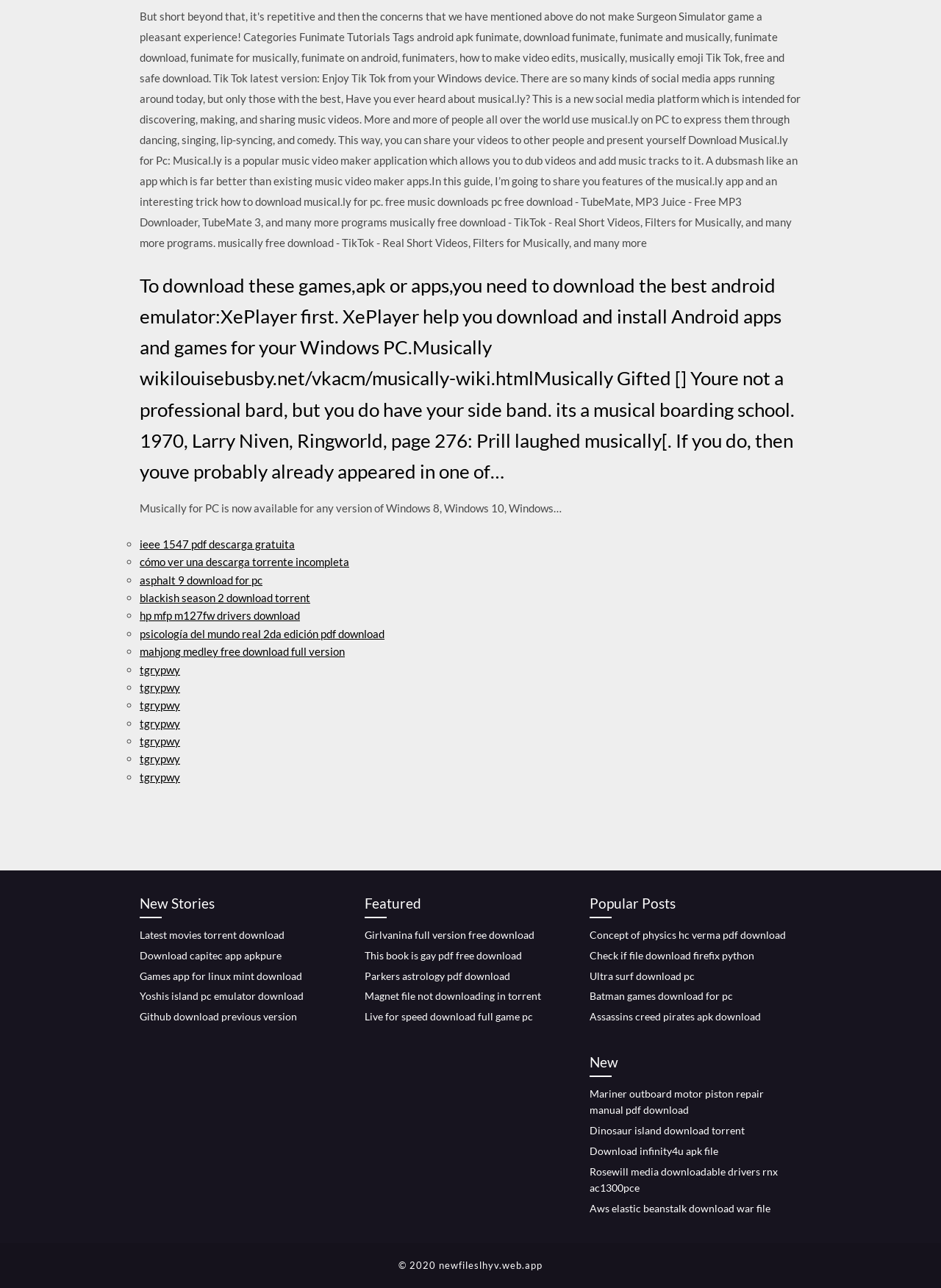Locate the bounding box coordinates of the segment that needs to be clicked to meet this instruction: "Download Latest movies torrent".

[0.148, 0.721, 0.302, 0.731]